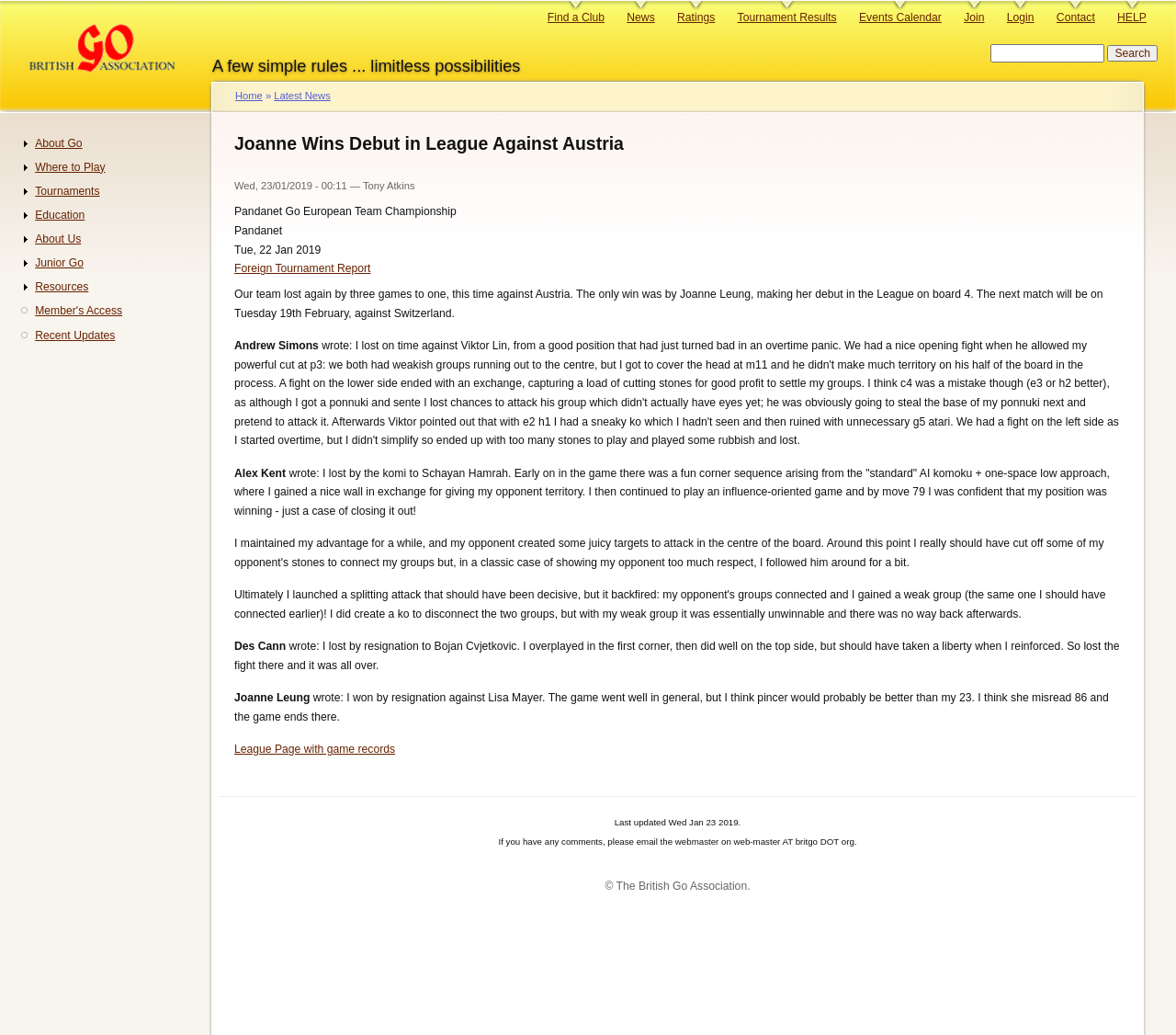Offer an in-depth caption of the entire webpage.

The webpage is about the British Go Association, with a focus on a news article about Joanne Wins Debut in League Against Austria. At the top, there is a link to skip to the main content, followed by the British Go Association logo. Below the logo, there is a tagline "A few simple rules... limitless possibilities". 

The primary navigation menu is located at the top right, with links to "Find a Club", "News", "Ratings", "Tournament Results", "Events Calendar", "Join", "Login", "Contact", and "HELP". 

On the left side, there is a search bar with a search button. Below the search bar, there is a breadcrumb navigation menu with links to "Home" and "Latest News". 

The main content of the webpage is the news article, which has a heading "Joanne Wins Debut in League Against Austria" and a timestamp "Wednesday, 23 January, 2019 - 00:11". The article is written by Tony Atkins and is about the Pandanet Go European Team Championship. 

The article contains several sections, each written by a different player, including Andrew Simons, Alex Kent, Des Cann, and Joanne Leung. Each section describes their game experience in the tournament. 

At the bottom of the article, there is a link to the "League Page with game records". 

The webpage also has a footer section with copyright information, a link to contact the webmaster, and a navigation menu with links to various sections of the website, including "About Go", "Where to Play", "Tournaments", "Education", "About Us", "Junior Go", "Resources", "Member's Access", and "Recent Updates".